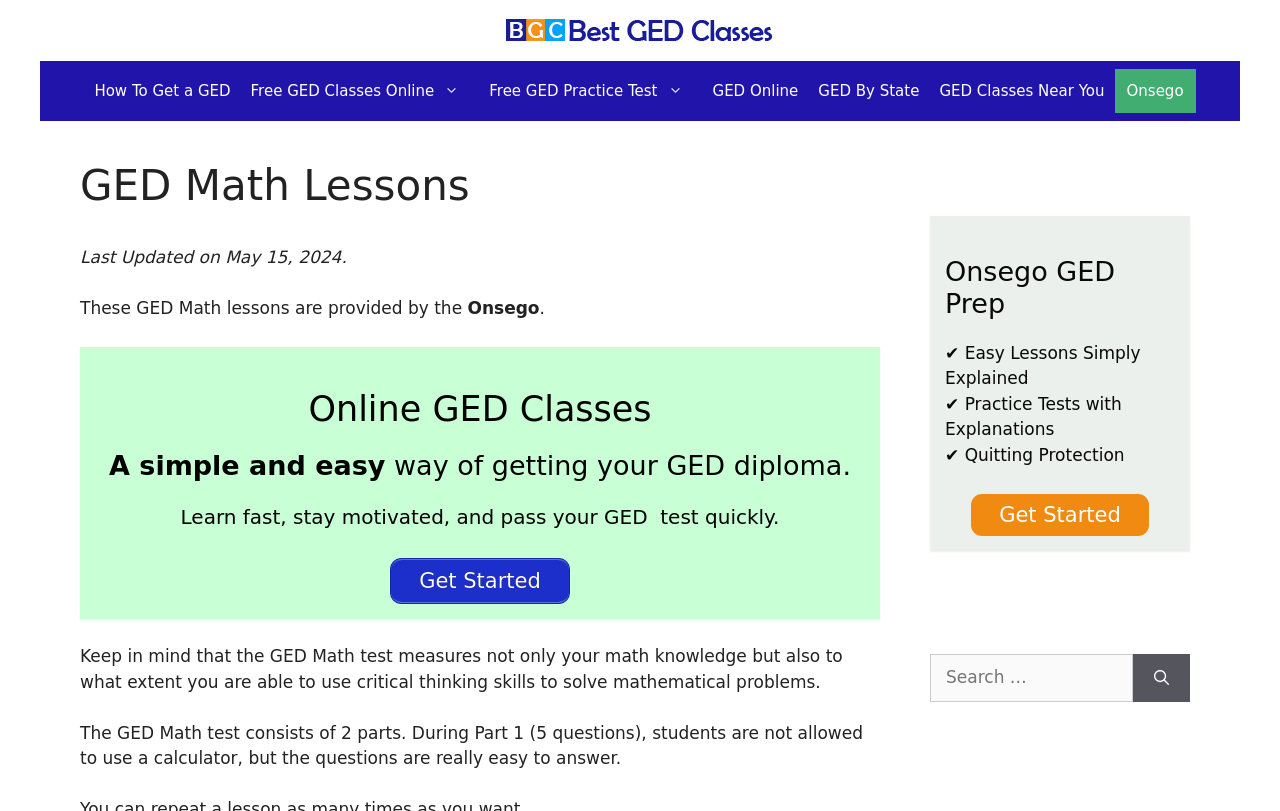From the screenshot, find the bounding box of the UI element matching this description: "Free GED Practice Test". Supply the bounding box coordinates in the form [left, top, right, bottom], each a float between 0 and 1.

[0.374, 0.075, 0.549, 0.149]